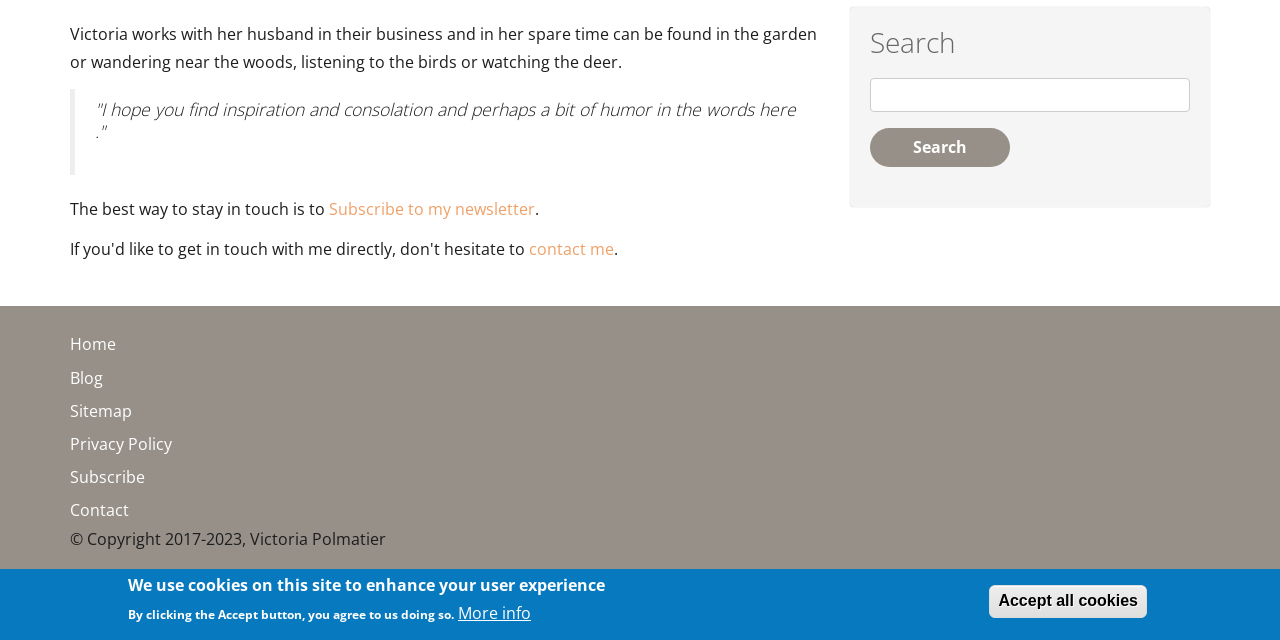Based on the description "Accept all cookies", find the bounding box of the specified UI element.

[0.773, 0.915, 0.896, 0.966]